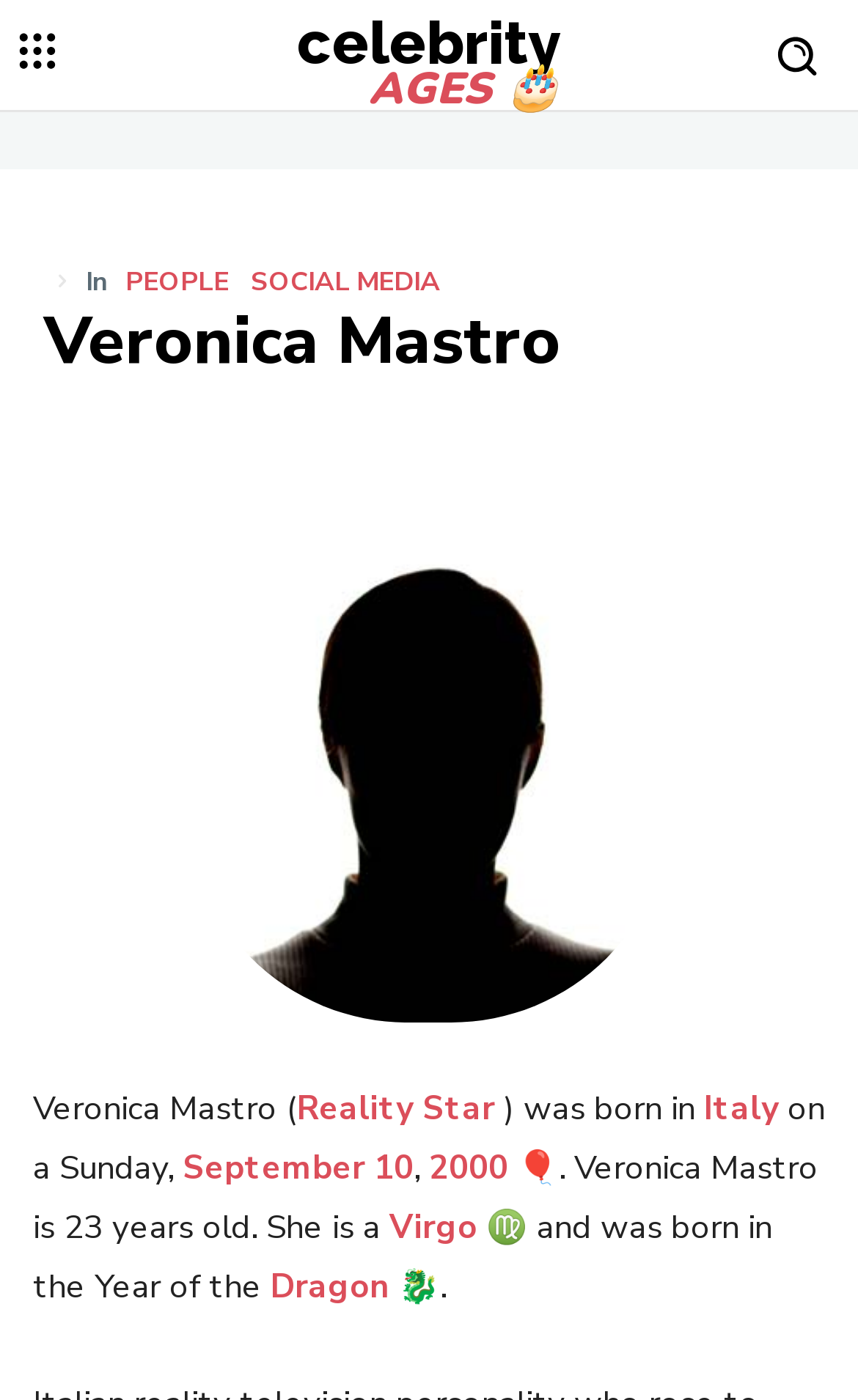Bounding box coordinates must be specified in the format (top-left x, top-left y, bottom-right x, bottom-right y). All values should be floating point numbers between 0 and 1. What are the bounding box coordinates of the UI element described as: Virgo

[0.454, 0.861, 0.556, 0.892]